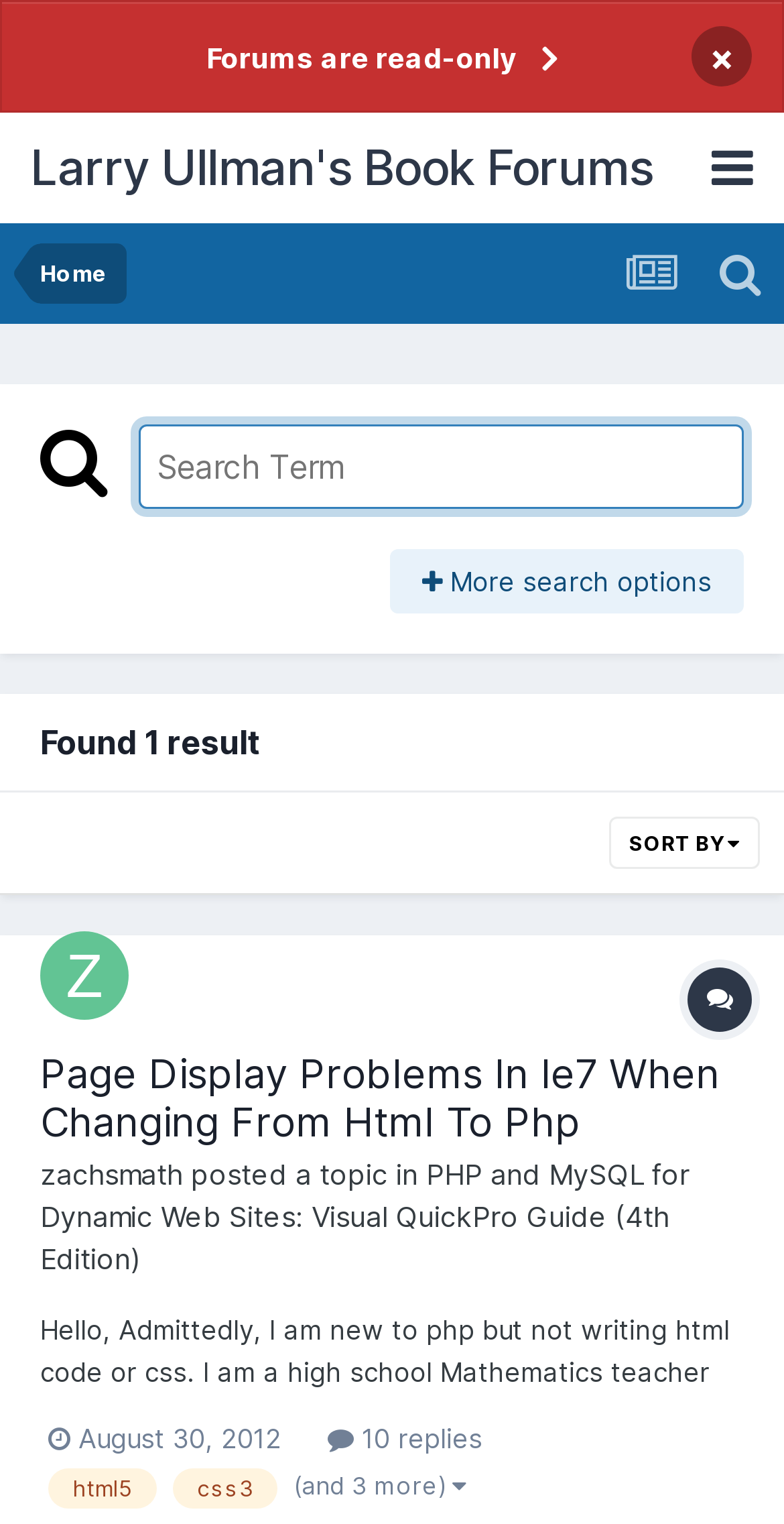Use a single word or phrase to answer the question:
What is the topic of the first result?

Page Display Problems In Ie7 When Changing From Html To Php